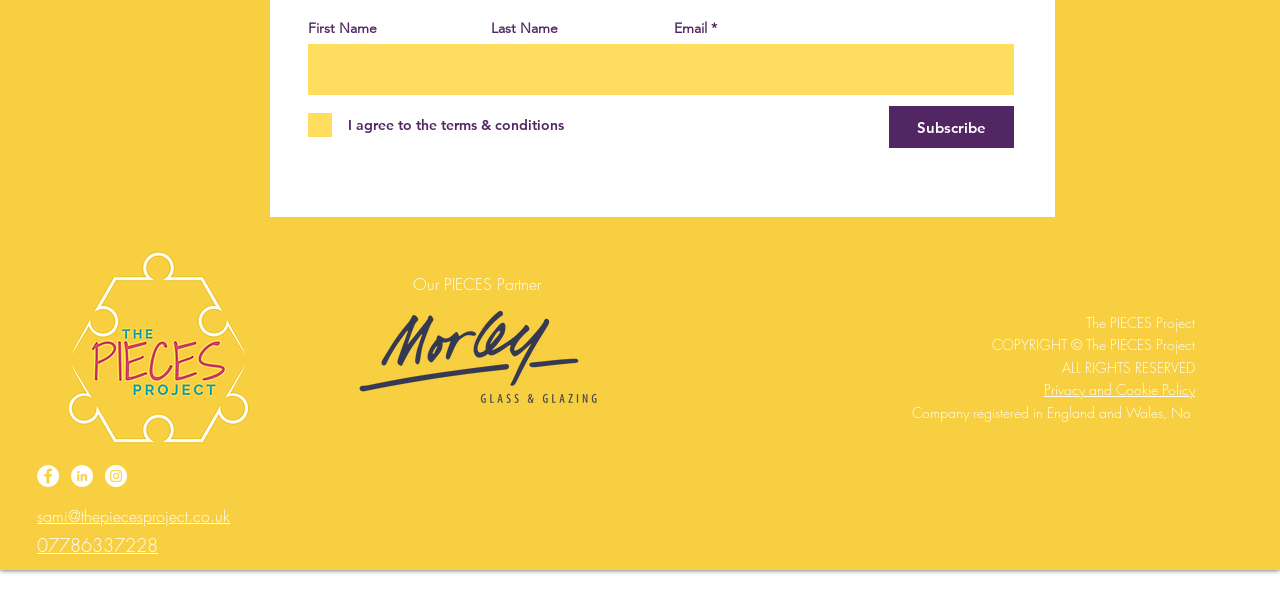Using the provided description: "Privacy and Cookie Policy", find the bounding box coordinates of the corresponding UI element. The output should be four float numbers between 0 and 1, in the format [left, top, right, bottom].

[0.816, 0.645, 0.934, 0.678]